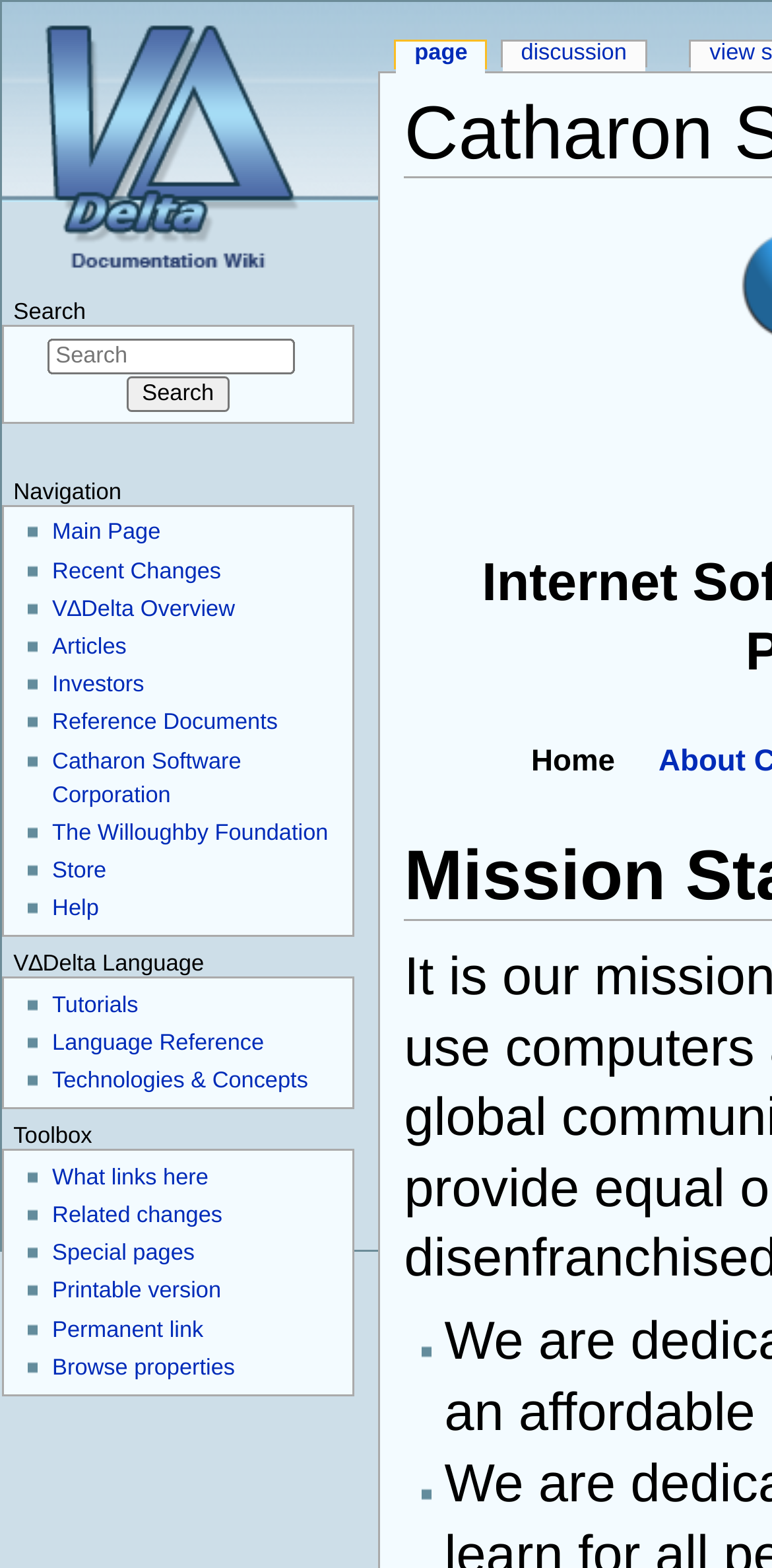Bounding box coordinates are specified in the format (top-left x, top-left y, bottom-right x, bottom-right y). All values are floating point numbers bounded between 0 and 1. Please provide the bounding box coordinate of the region this sentence describes: name="search" placeholder="Search" title="Search VDeltaWiki [alt-f]"

[0.062, 0.216, 0.382, 0.239]